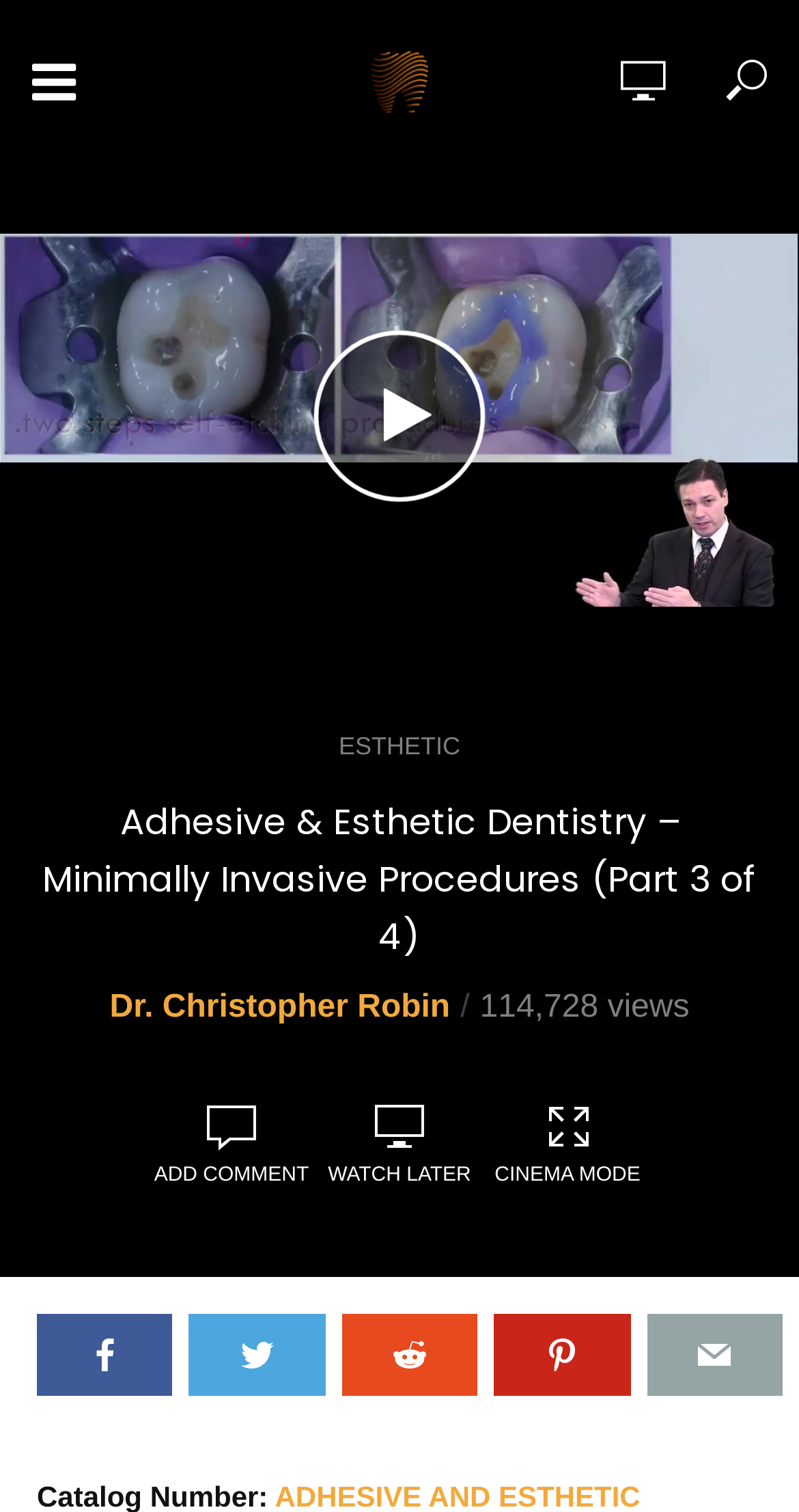Locate the bounding box coordinates of the element to click to perform the following action: 'view membership'. The coordinates should be given as four float values between 0 and 1, in the form of [left, top, right, bottom].

[0.0, 0.283, 0.8, 0.335]